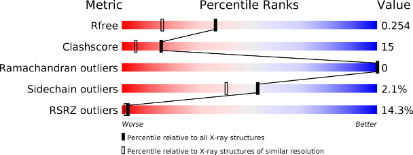Examine the image carefully and respond to the question with a detailed answer: 
What percentage of sidechains fall outside favorable conformations?

The graph shows that 2.1% of sidechains fall outside favorable conformations, which is represented as sidechain outliers.